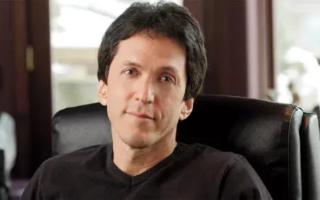What is the event organized by?
Based on the image, answer the question with a single word or brief phrase.

OC Public Libraries